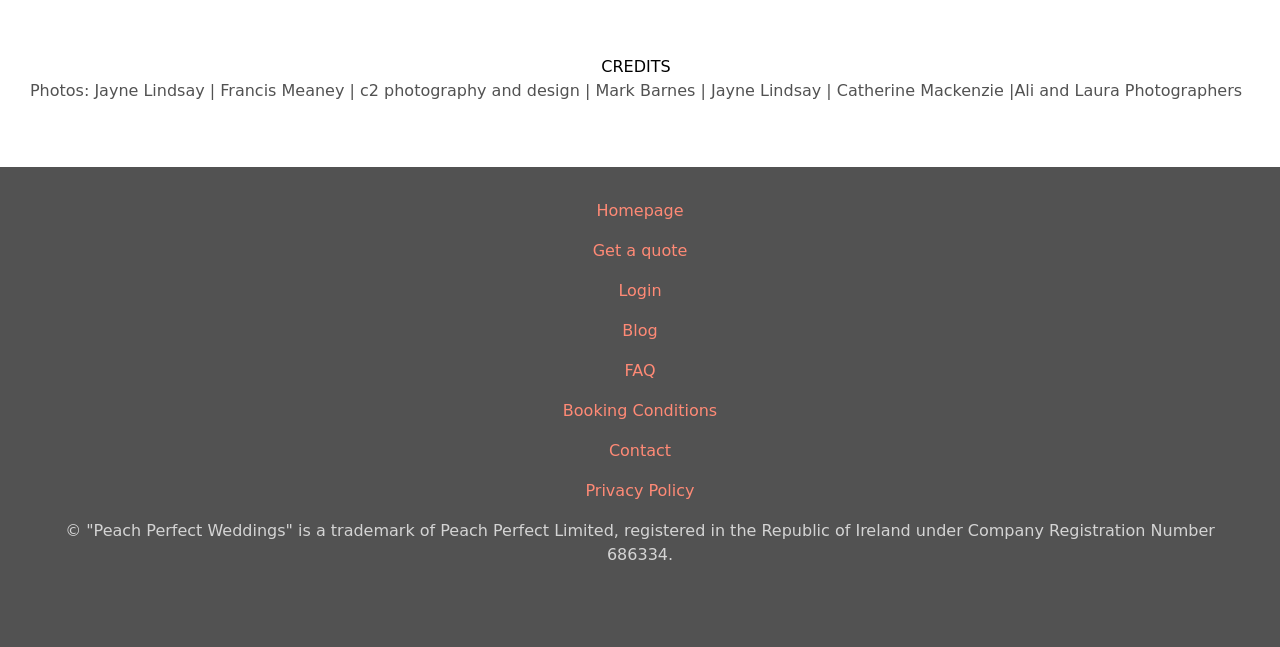What is the name of the trademark?
Using the image as a reference, answer the question in detail.

The static text at the bottom of the page mentions 'Peach Perfect Weddings' as a trademark of Peach Perfect Limited, registered in the Republic of Ireland.